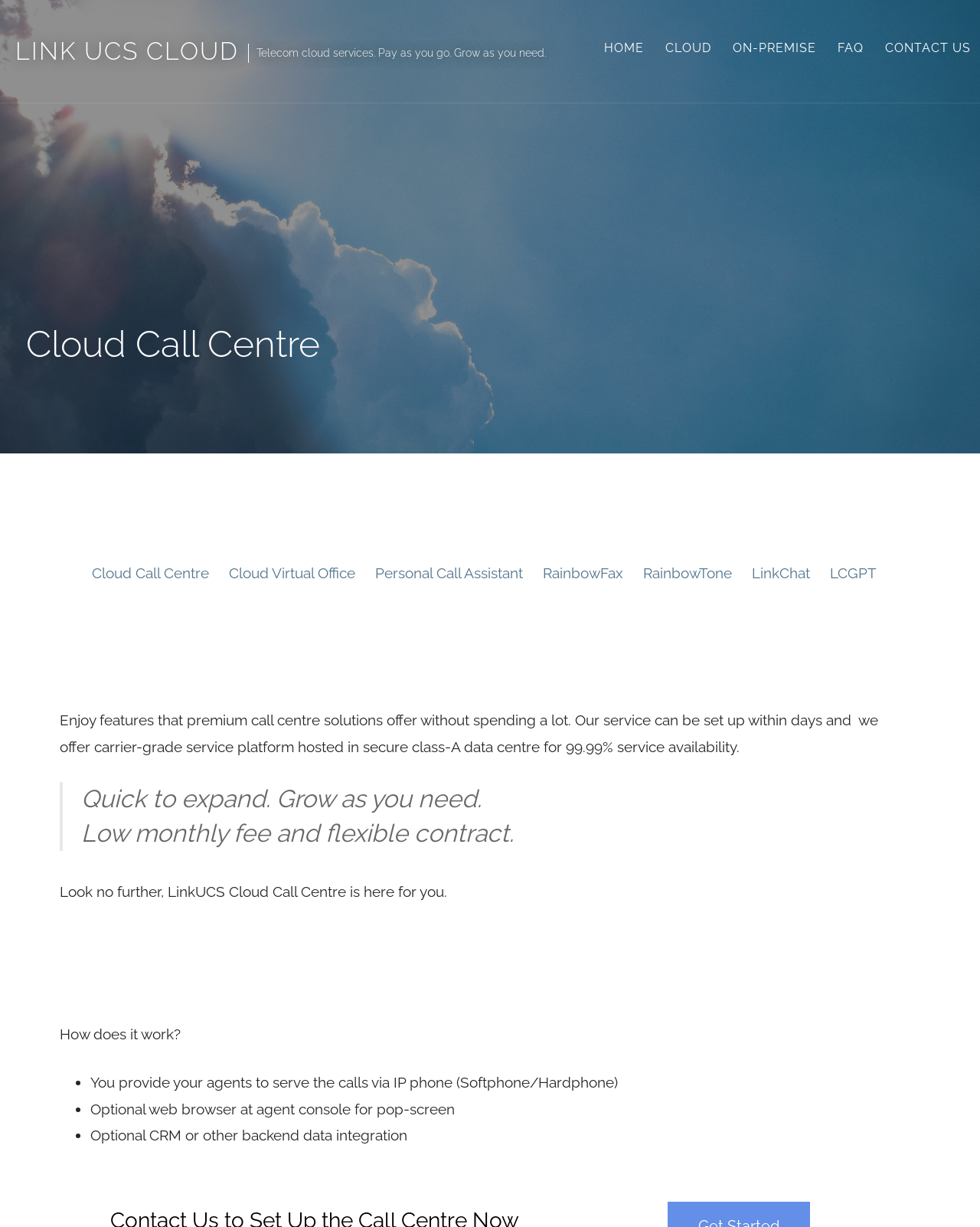Bounding box coordinates are specified in the format (top-left x, top-left y, bottom-right x, bottom-right y). All values are floating point numbers bounded between 0 and 1. Please provide the bounding box coordinate of the region this sentence describes: Cloud Call Centre

[0.086, 0.45, 0.221, 0.484]